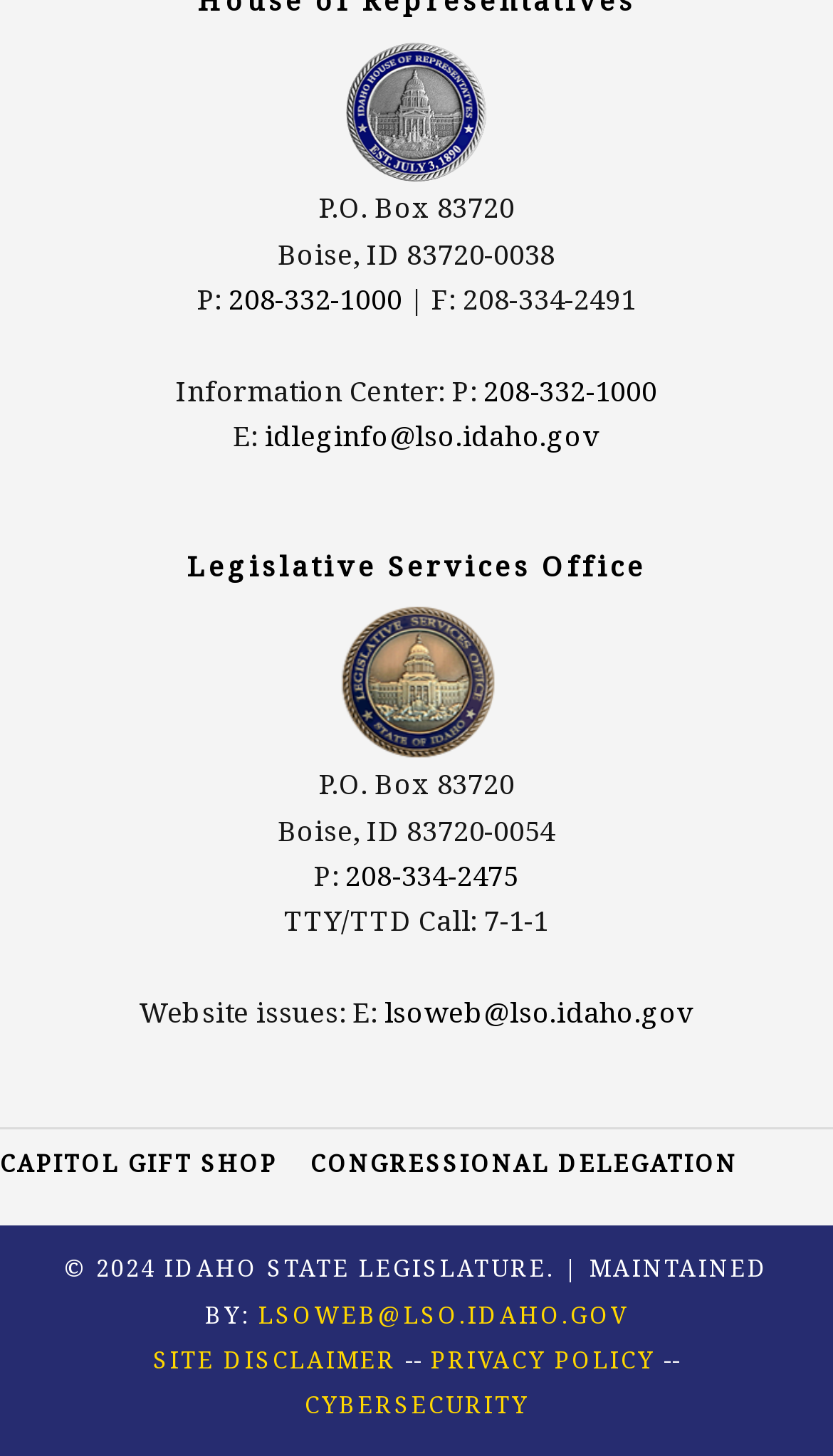Carefully observe the image and respond to the question with a detailed answer:
What is the copyright year of the webpage?

I found the copyright year by looking at the text '© 2024 IDAHO STATE LEGISLATURE.', which explicitly states the copyright year.